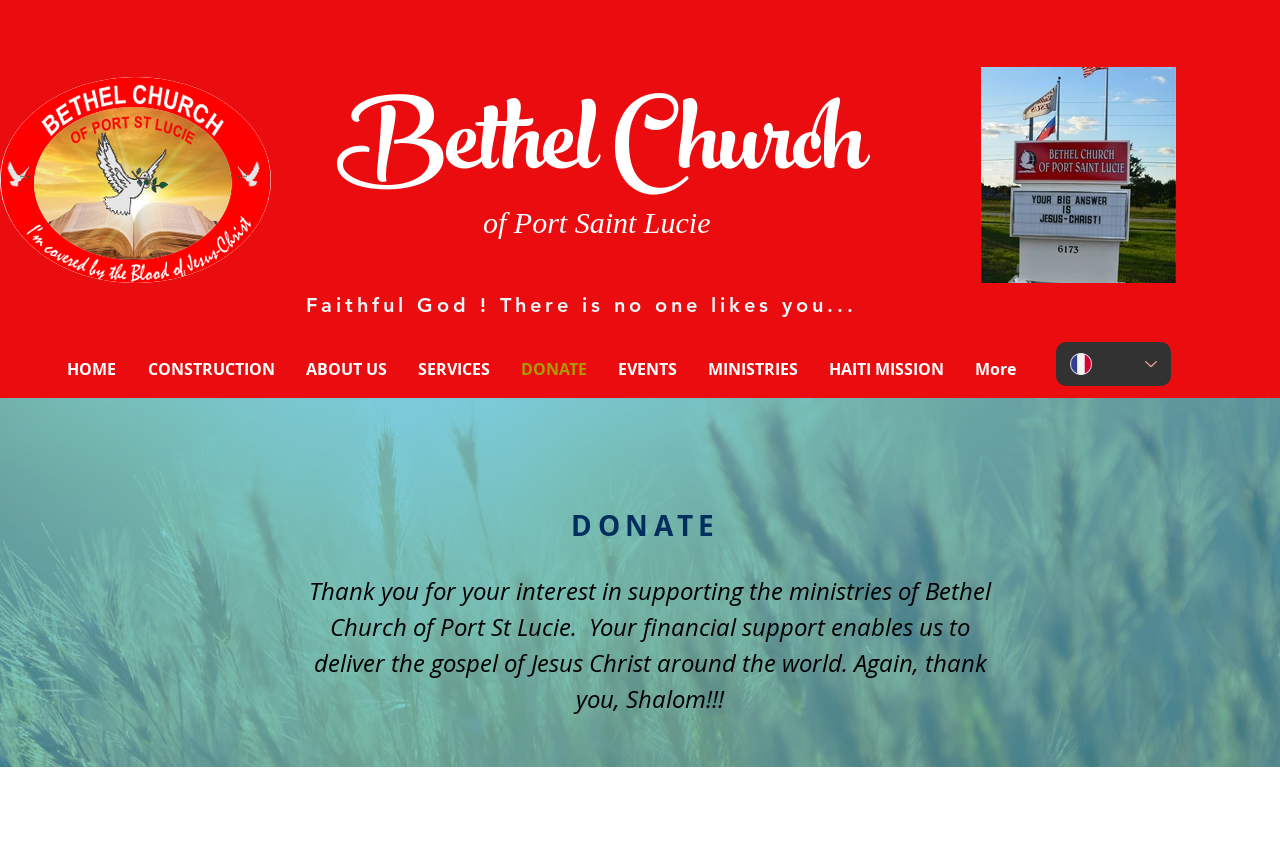Find the bounding box coordinates for the HTML element described as: "ABOUT US". The coordinates should consist of four float values between 0 and 1, i.e., [left, top, right, bottom].

[0.227, 0.396, 0.314, 0.459]